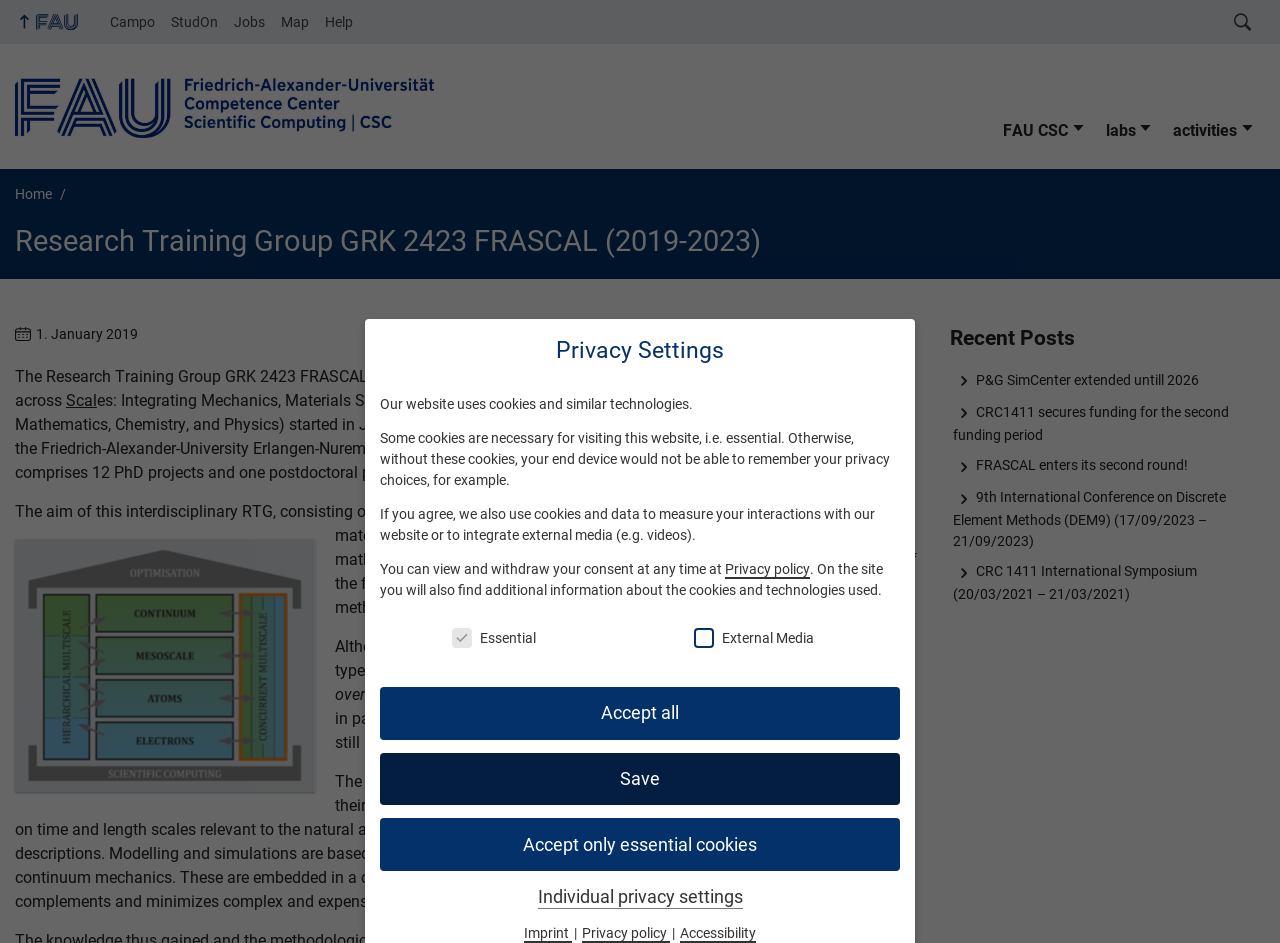Determine the bounding box coordinates for the area that should be clicked to carry out the following instruction: "Go to the imprint page".

[0.409, 0.981, 0.447, 0.998]